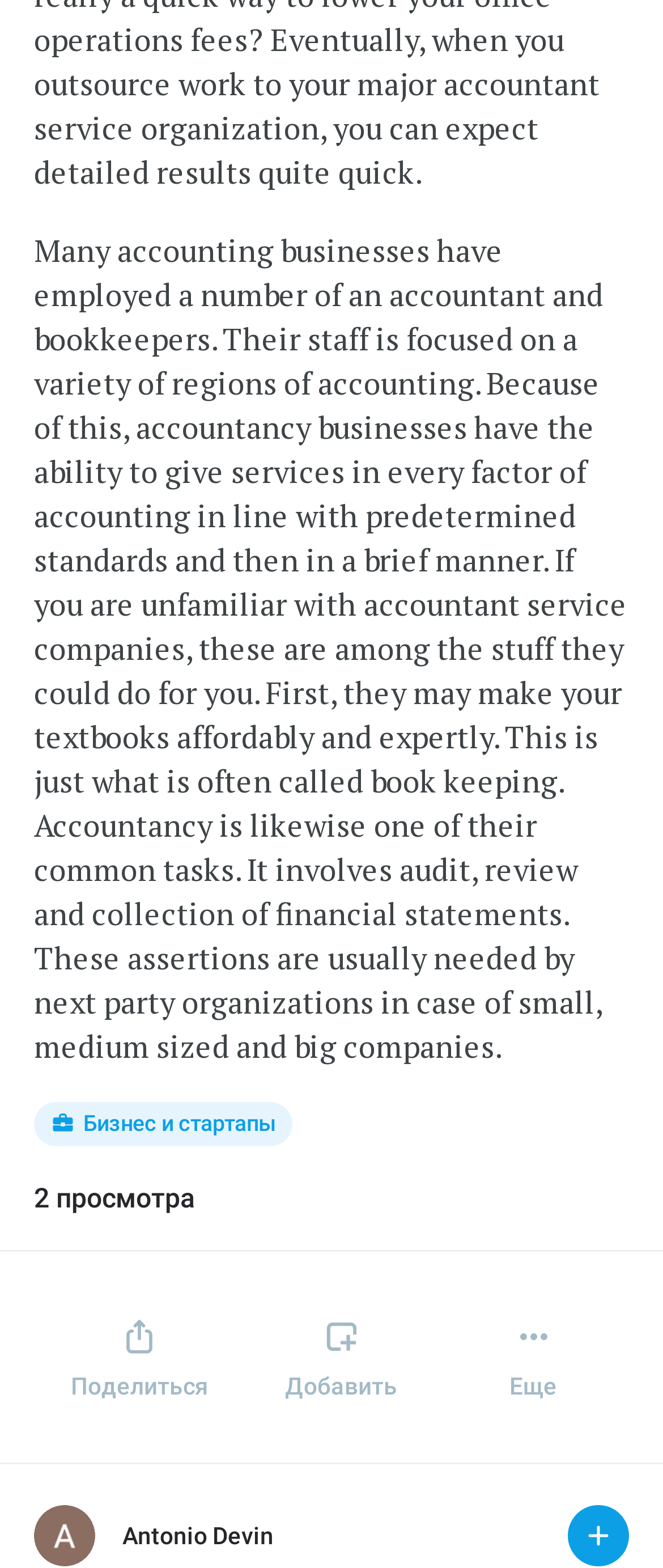Provide a brief response using a word or short phrase to this question:
Who is the author mentioned on the page?

A Antonio Devin